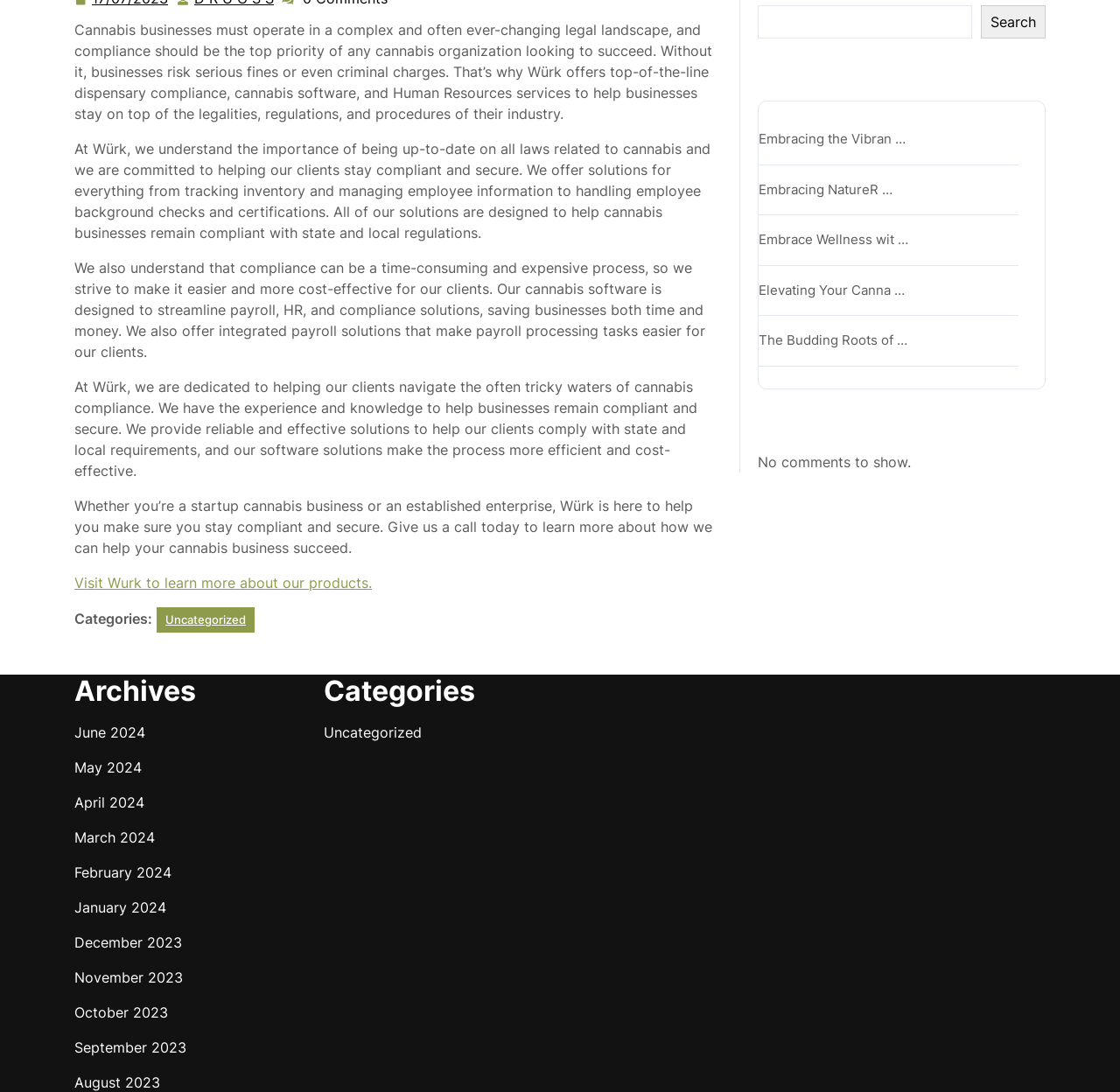Please find the bounding box coordinates (top-left x, top-left y, bottom-right x, bottom-right y) in the screenshot for the UI element described as follows: Elevating Your Canna …

[0.677, 0.258, 0.808, 0.273]